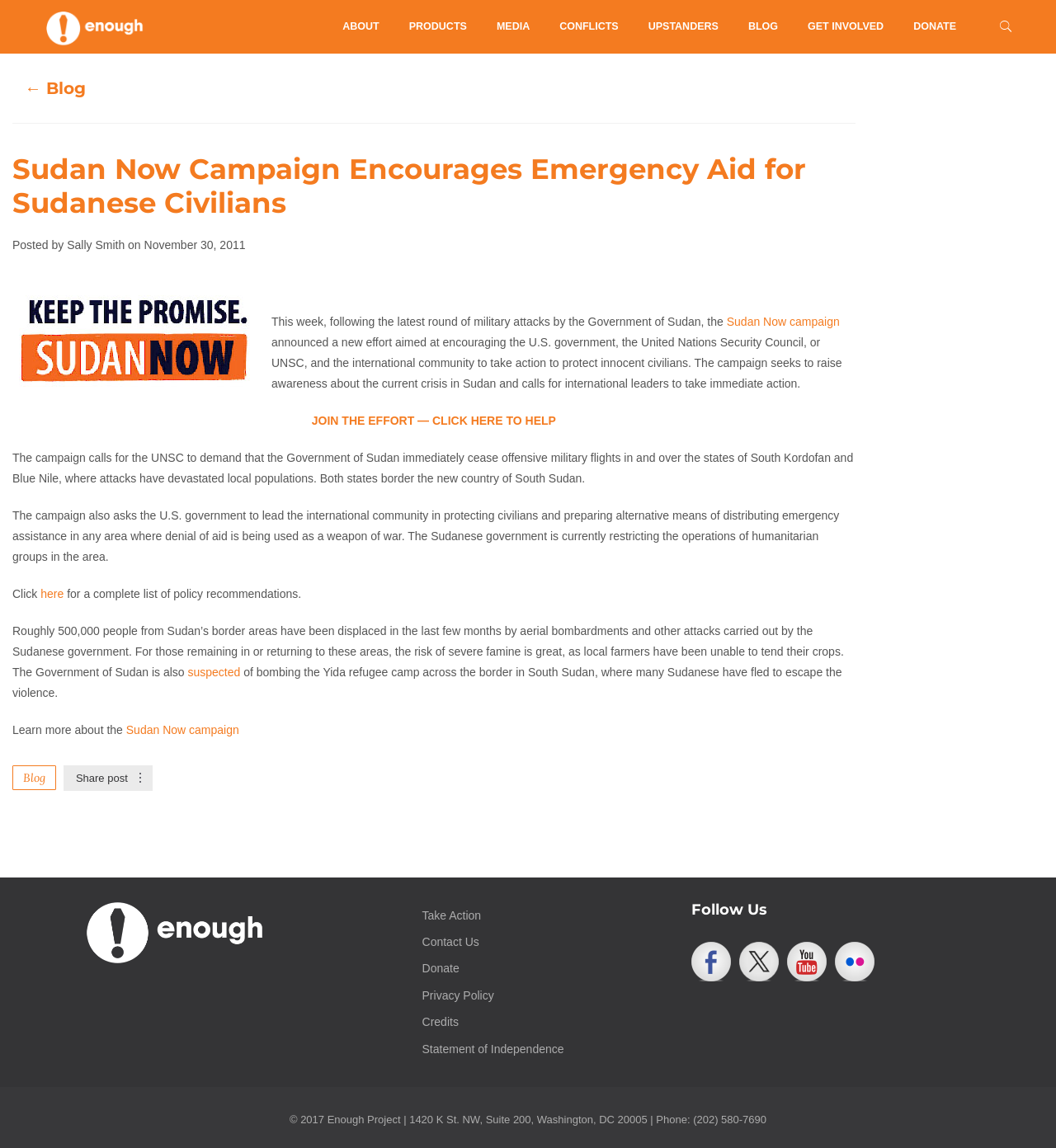How many people have been displaced in Sudan's border areas?
Give a detailed response to the question by analyzing the screenshot.

According to the article, roughly 500,000 people from Sudan's border areas have been displaced in the last few months by aerial bombardments and other attacks carried out by the Sudanese government.